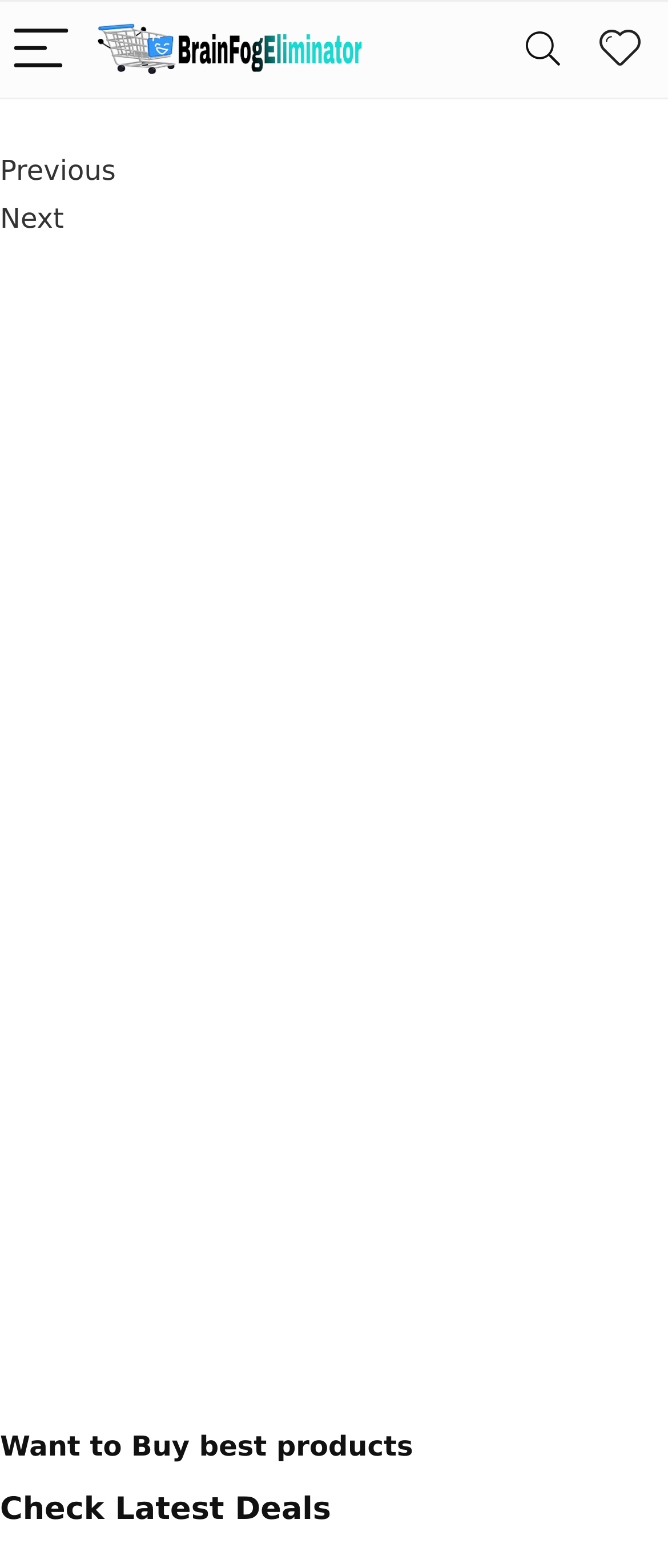Please find and report the primary heading text from the webpage.

Best Selling Mind Focus Products